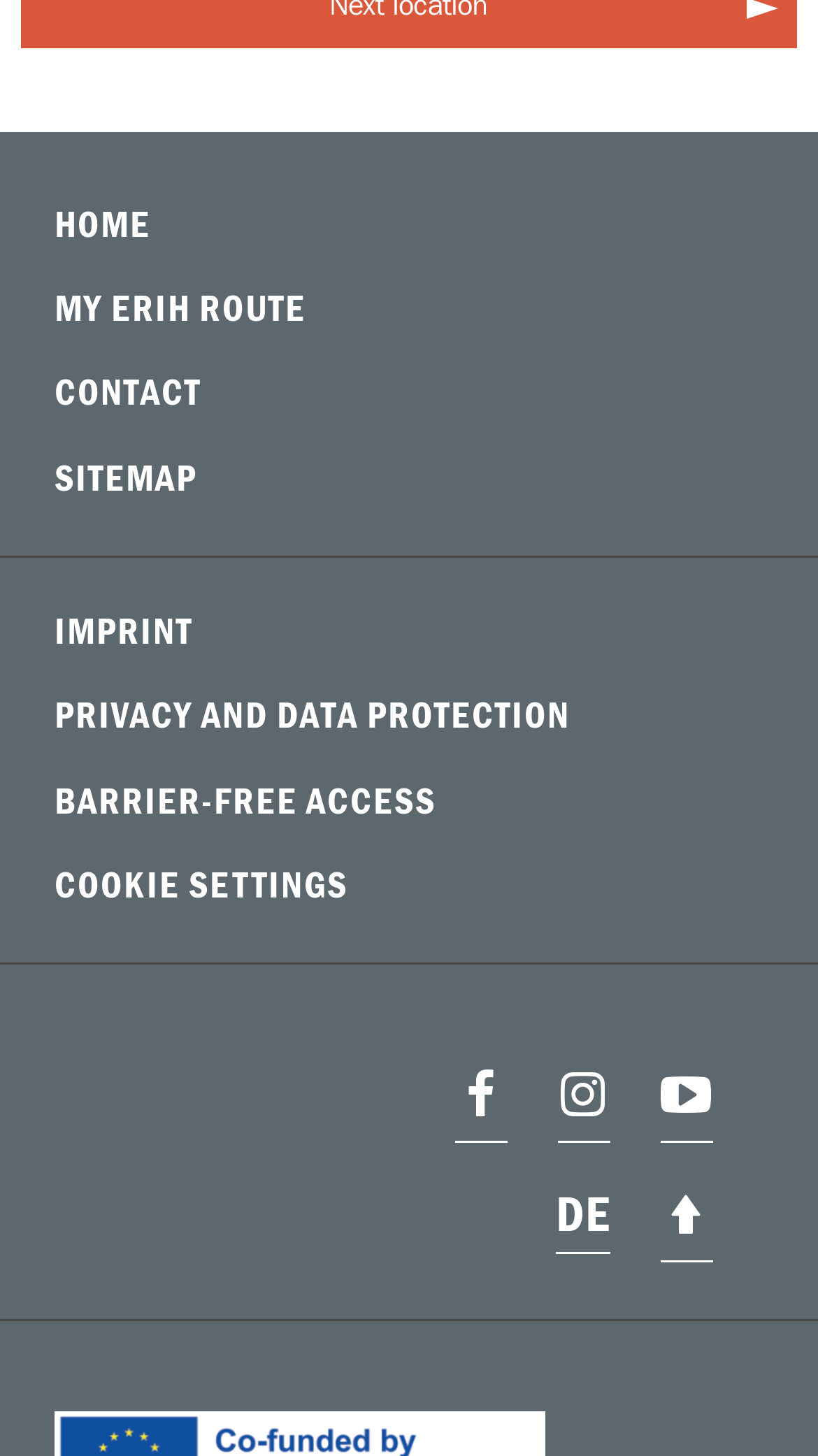Please mark the bounding box coordinates of the area that should be clicked to carry out the instruction: "go to youtube channel".

[0.808, 0.725, 0.872, 0.784]